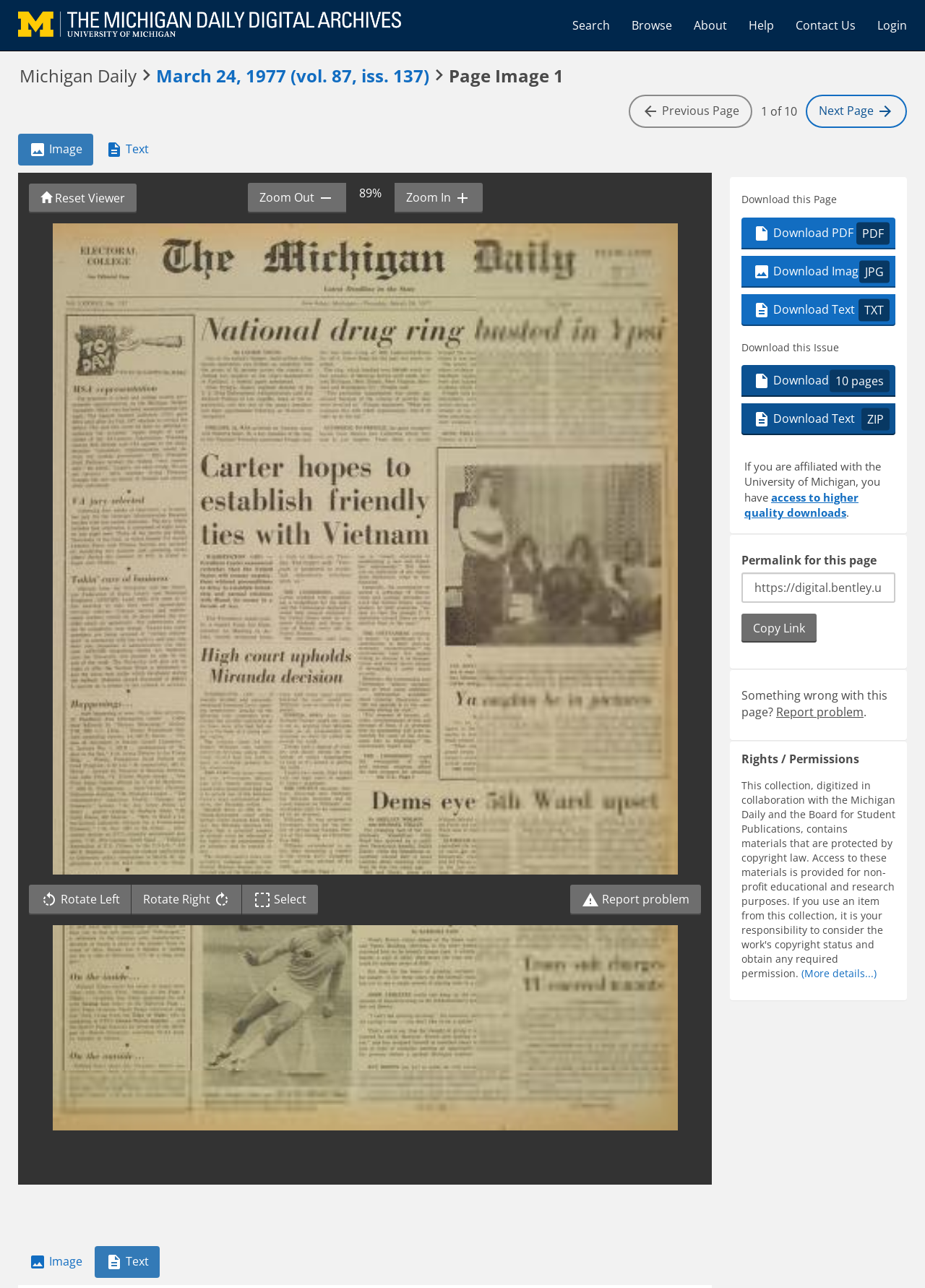Please specify the bounding box coordinates for the clickable region that will help you carry out the instruction: "View the next page".

[0.871, 0.074, 0.98, 0.099]